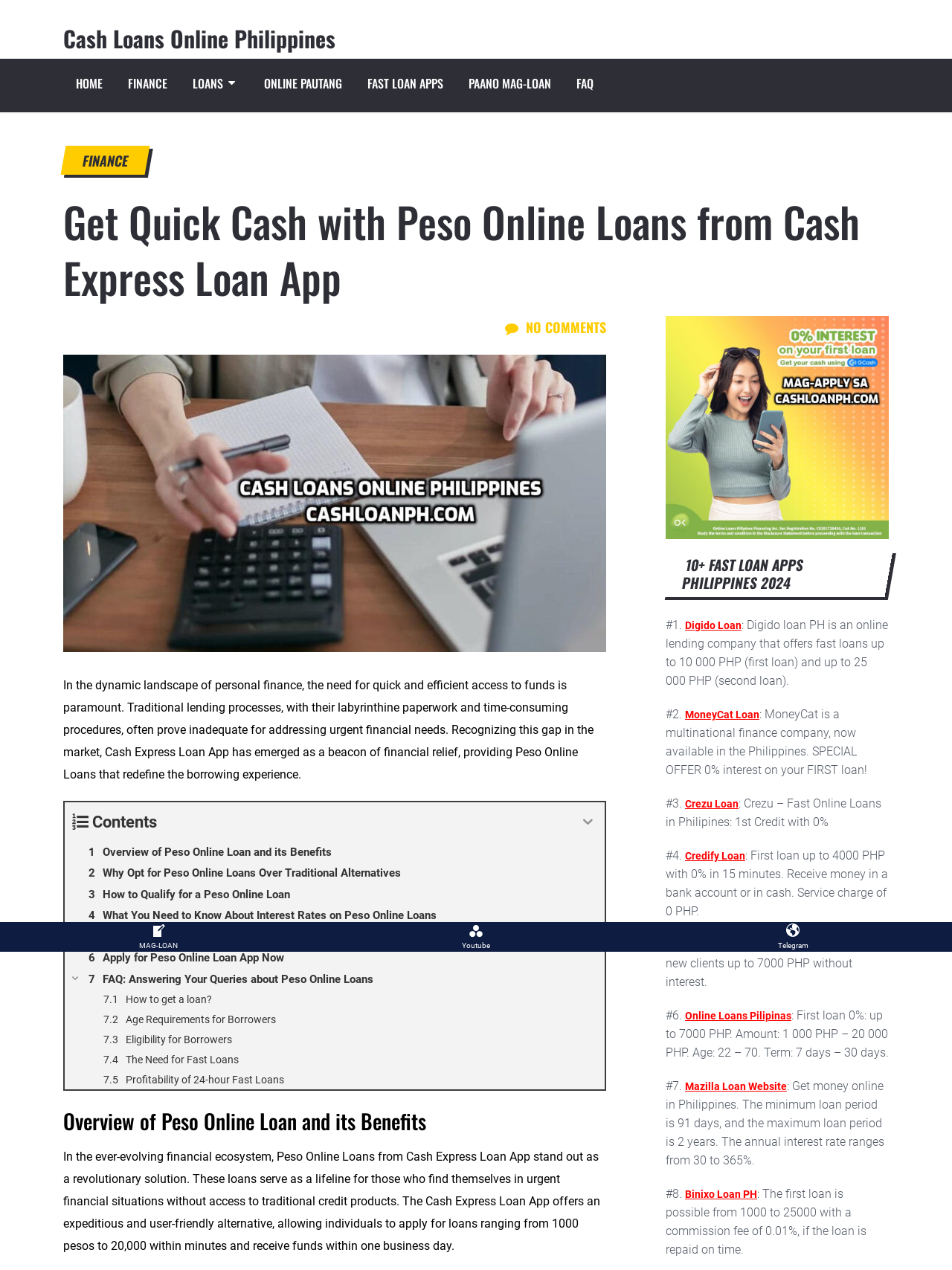Please determine the bounding box coordinates of the element to click in order to execute the following instruction: "Read news and articles". The coordinates should be four float numbers between 0 and 1, specified as [left, top, right, bottom].

None